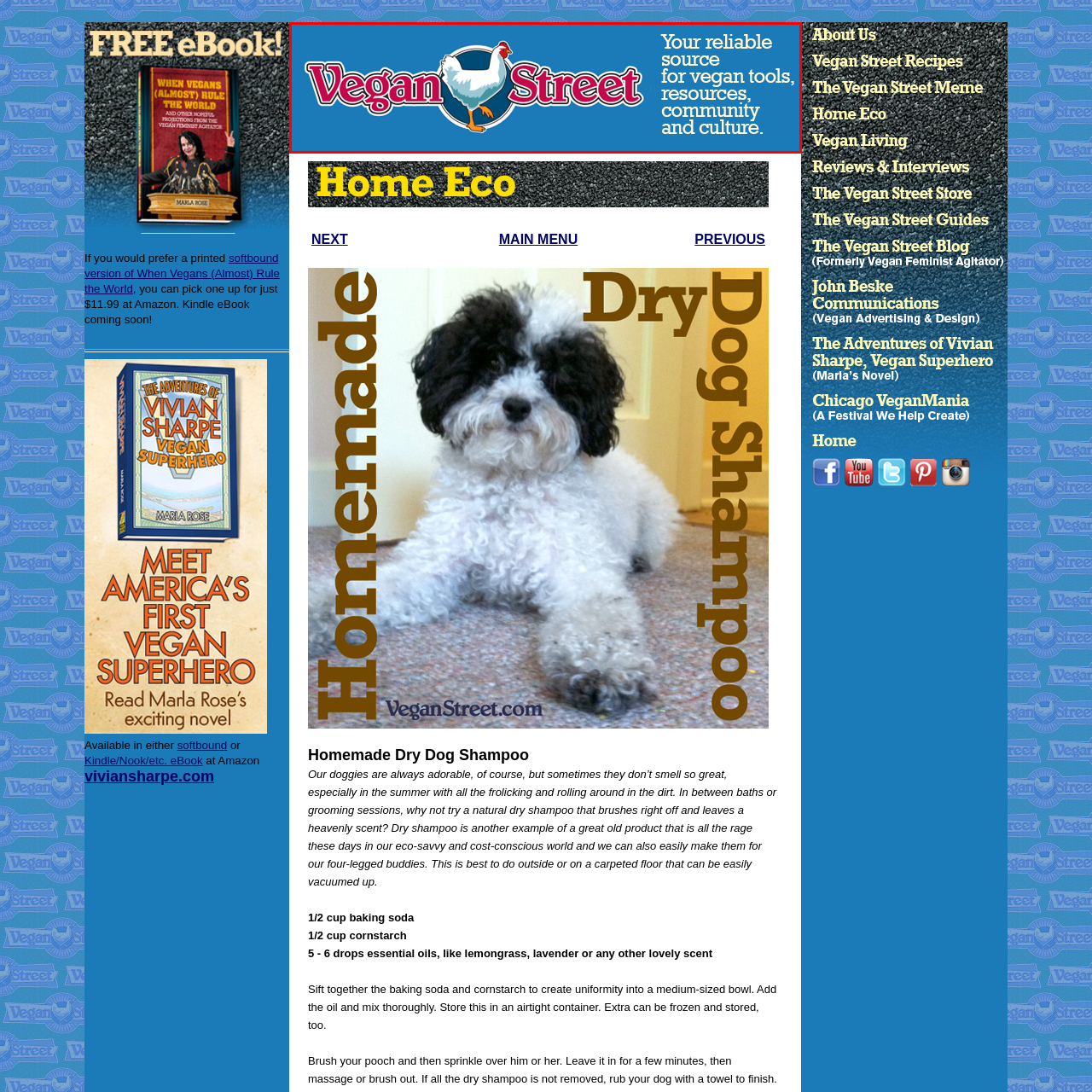Generate a detailed caption for the picture within the red-bordered area.

The image features the logo of "Vegan Street," prominently displayed against a vibrant blue background. The logo showcases a stylized chicken, symbolizing the site’s commitment to veganism while playfully referencing traditional animal imagery. Below the logo, the tagline reads, "Your reliable source for vegan tools, resources, community, and culture," emphasizing the website's role as a valuable hub for vegan enthusiasts. The overall design conveys a sense of community and inclusivity, making it approachable for those interested in veganism and its associated lifestyles.